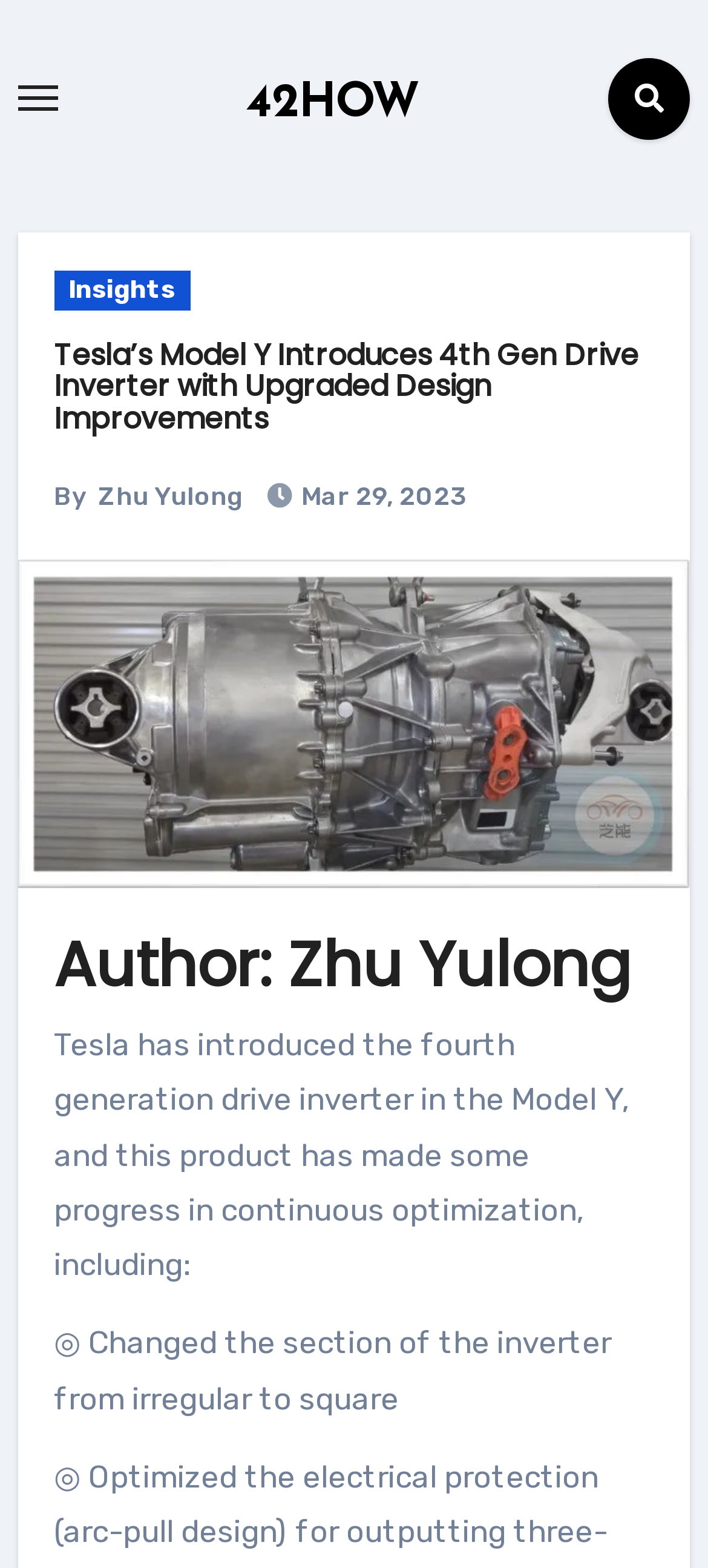Using the element description: "Zhu Yulong", determine the bounding box coordinates. The coordinates should be in the format [left, top, right, bottom], with values between 0 and 1.

[0.138, 0.307, 0.344, 0.327]